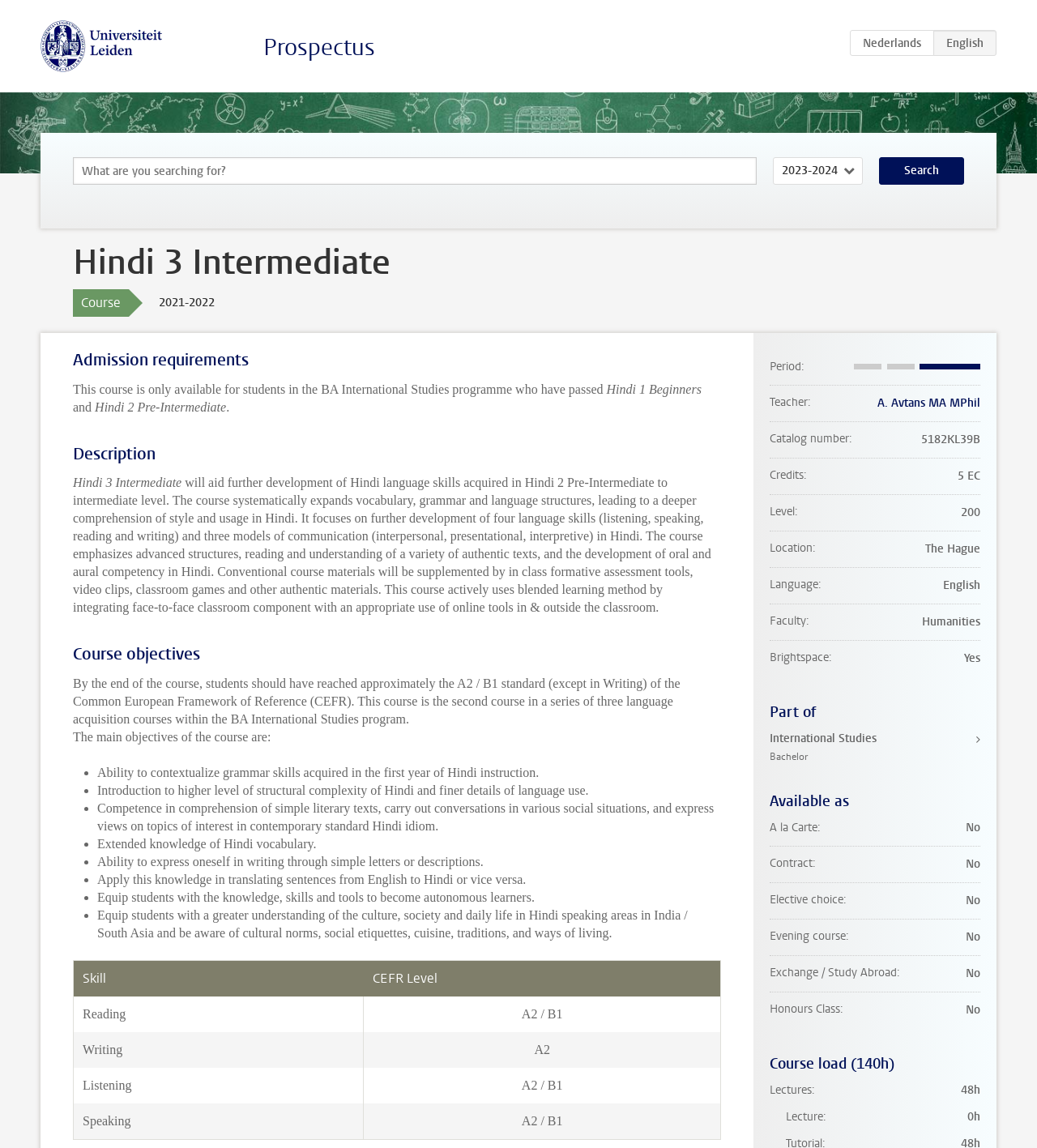Determine the bounding box coordinates for the area that should be clicked to carry out the following instruction: "Search for keywords".

[0.07, 0.137, 0.73, 0.161]